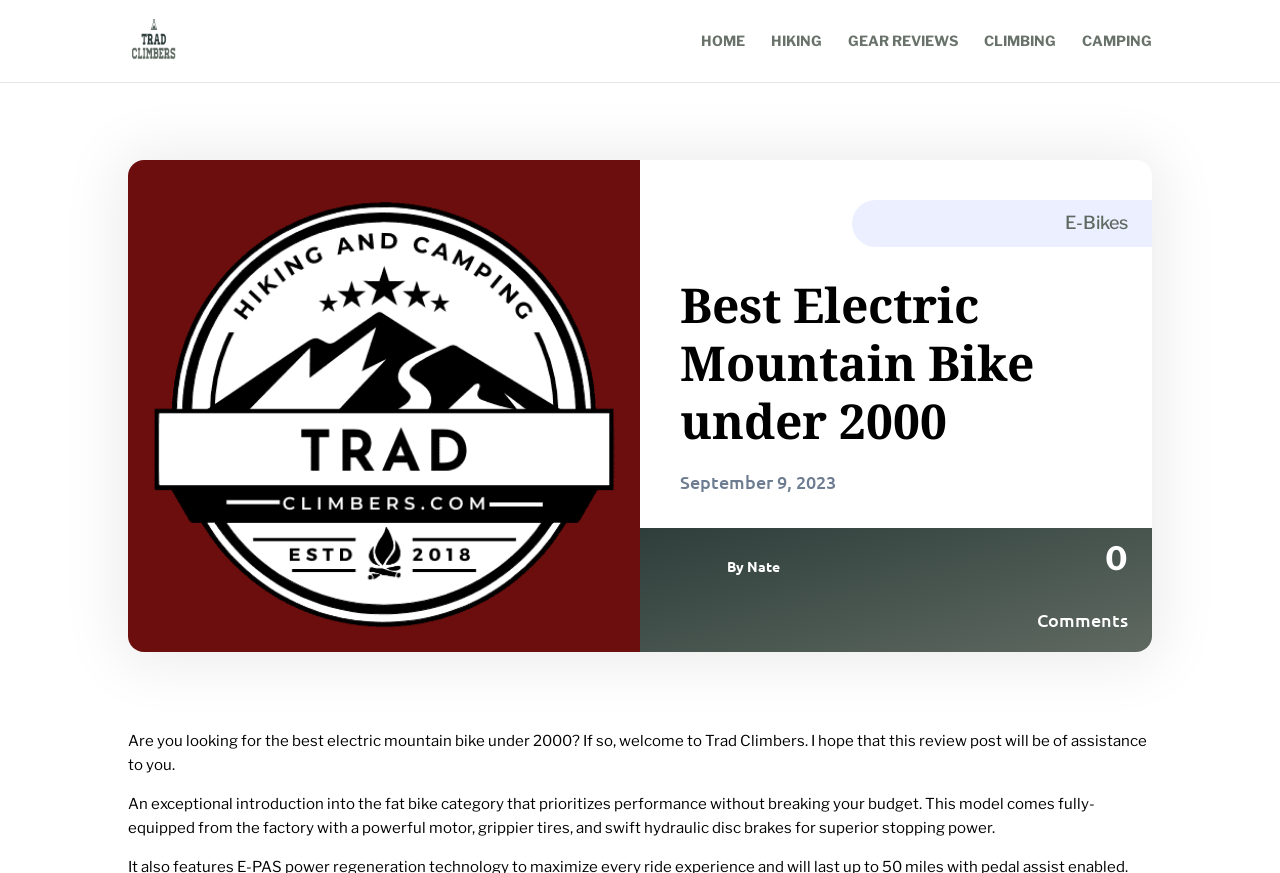Please identify the bounding box coordinates of where to click in order to follow the instruction: "learn about e-bikes".

[0.832, 0.243, 0.881, 0.267]